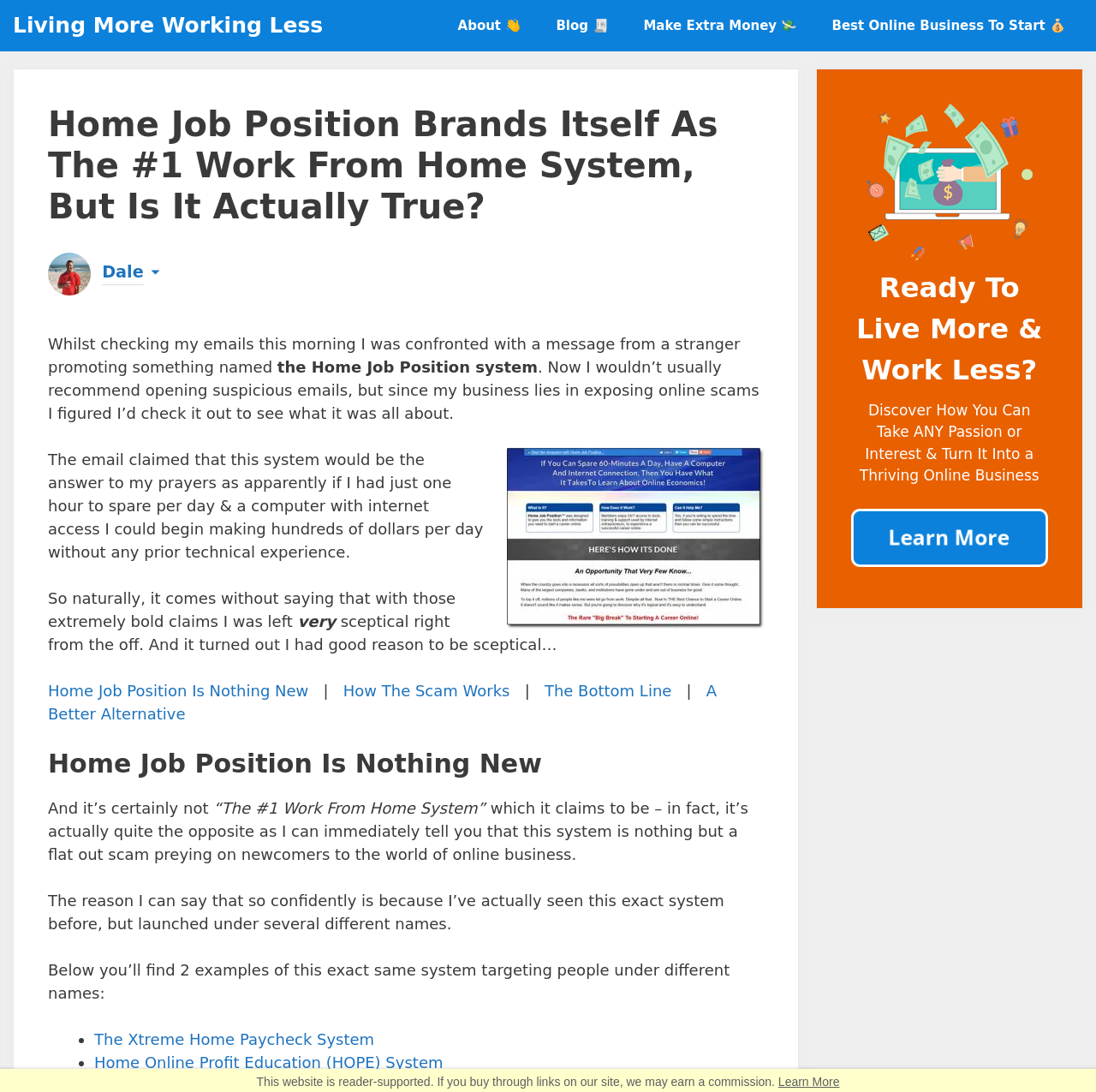What is the name of the website's founder?
Use the image to give a comprehensive and detailed response to the question.

The answer can be found in the section where it says 'Born & raised in England, Dale is the founder of...' which indicates that Dale is the founder of the website.